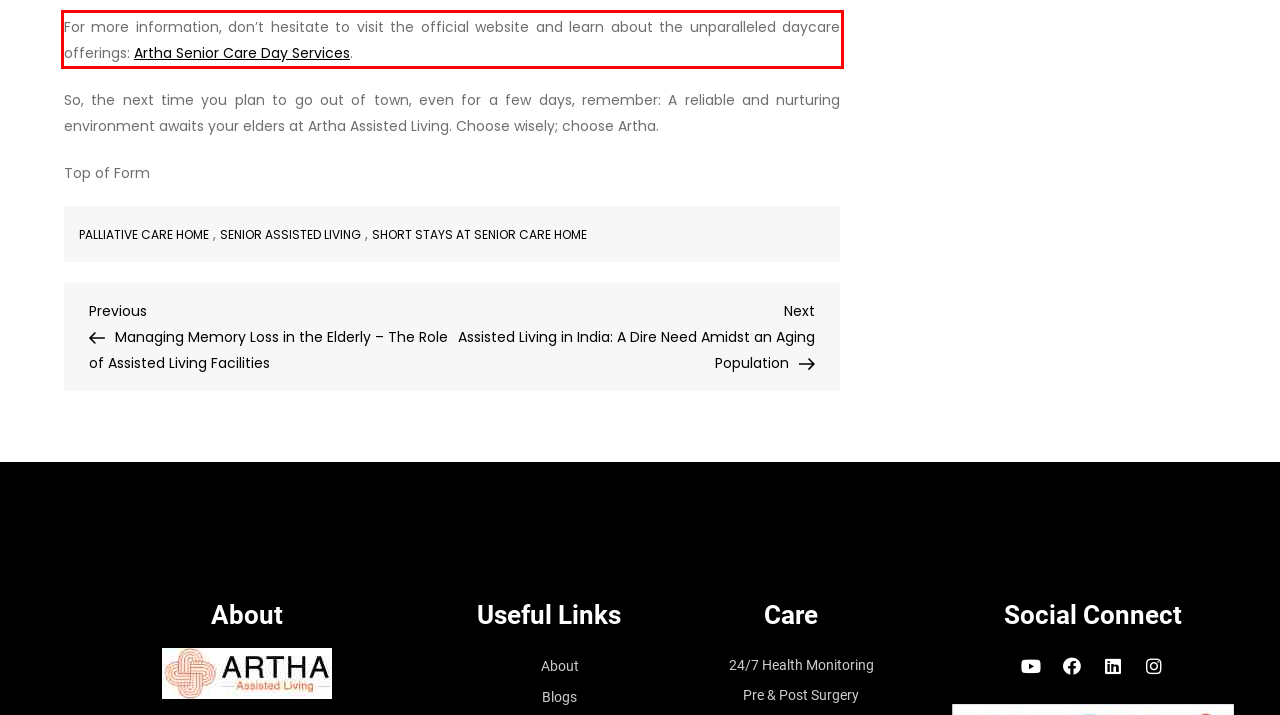From the provided screenshot, extract the text content that is enclosed within the red bounding box.

For more information, don’t hesitate to visit the official website and learn about the unparalleled daycare offerings: Artha Senior Care Day Services.